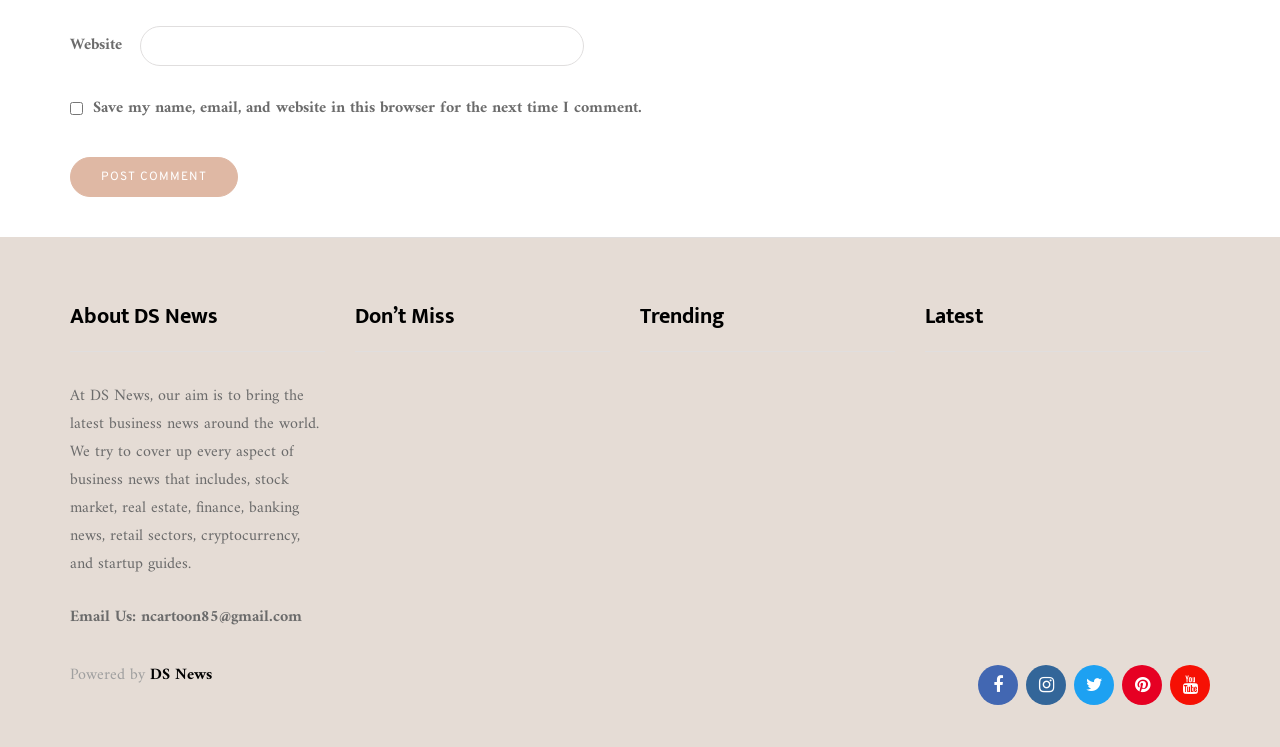Please identify the bounding box coordinates of where to click in order to follow the instruction: "Post comment".

[0.055, 0.21, 0.186, 0.264]